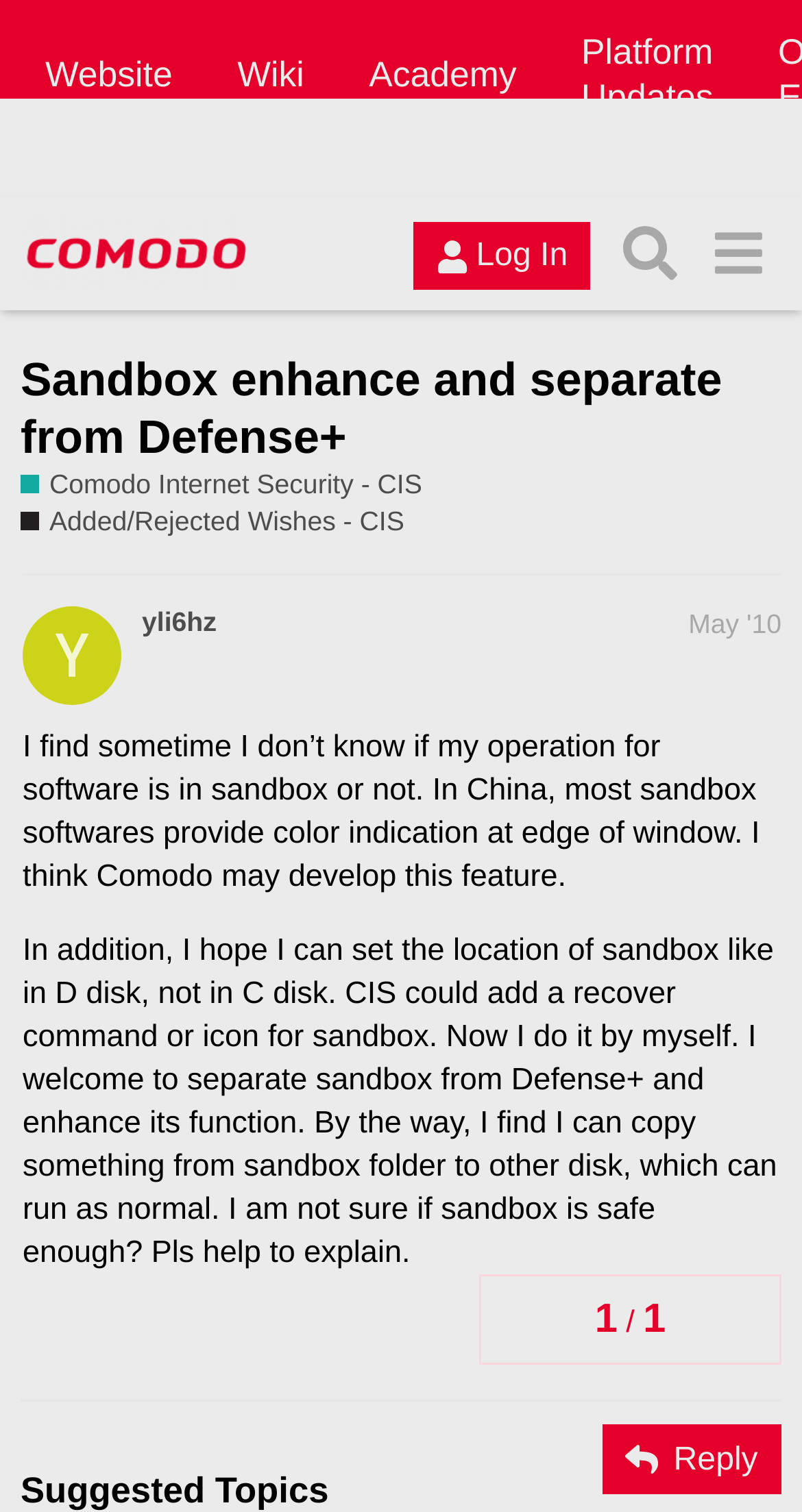Could you locate the bounding box coordinates for the section that should be clicked to accomplish this task: "Reply to the post".

[0.751, 0.942, 0.974, 0.988]